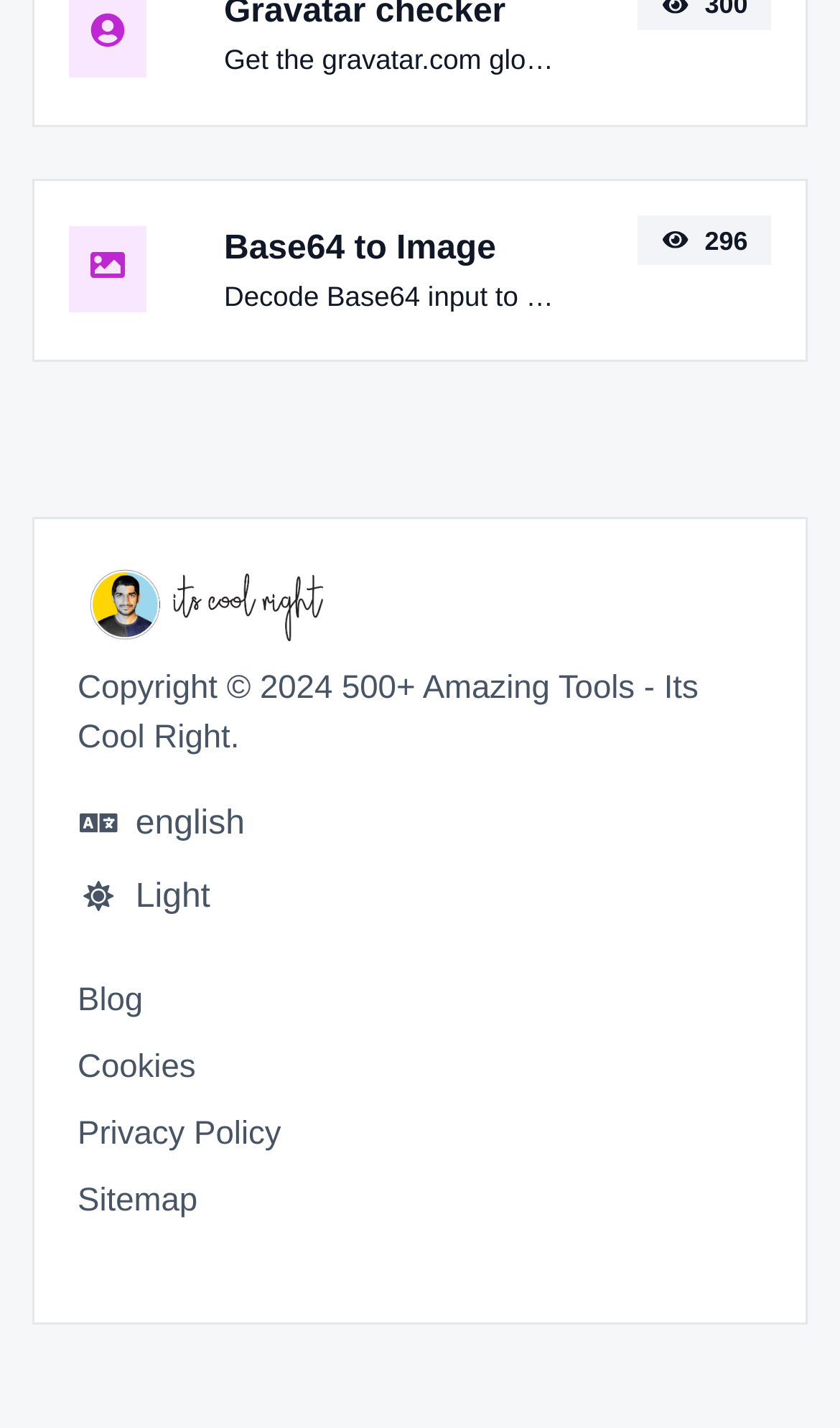Identify the bounding box of the UI element that matches this description: "Light Dark".

[0.092, 0.61, 0.253, 0.649]